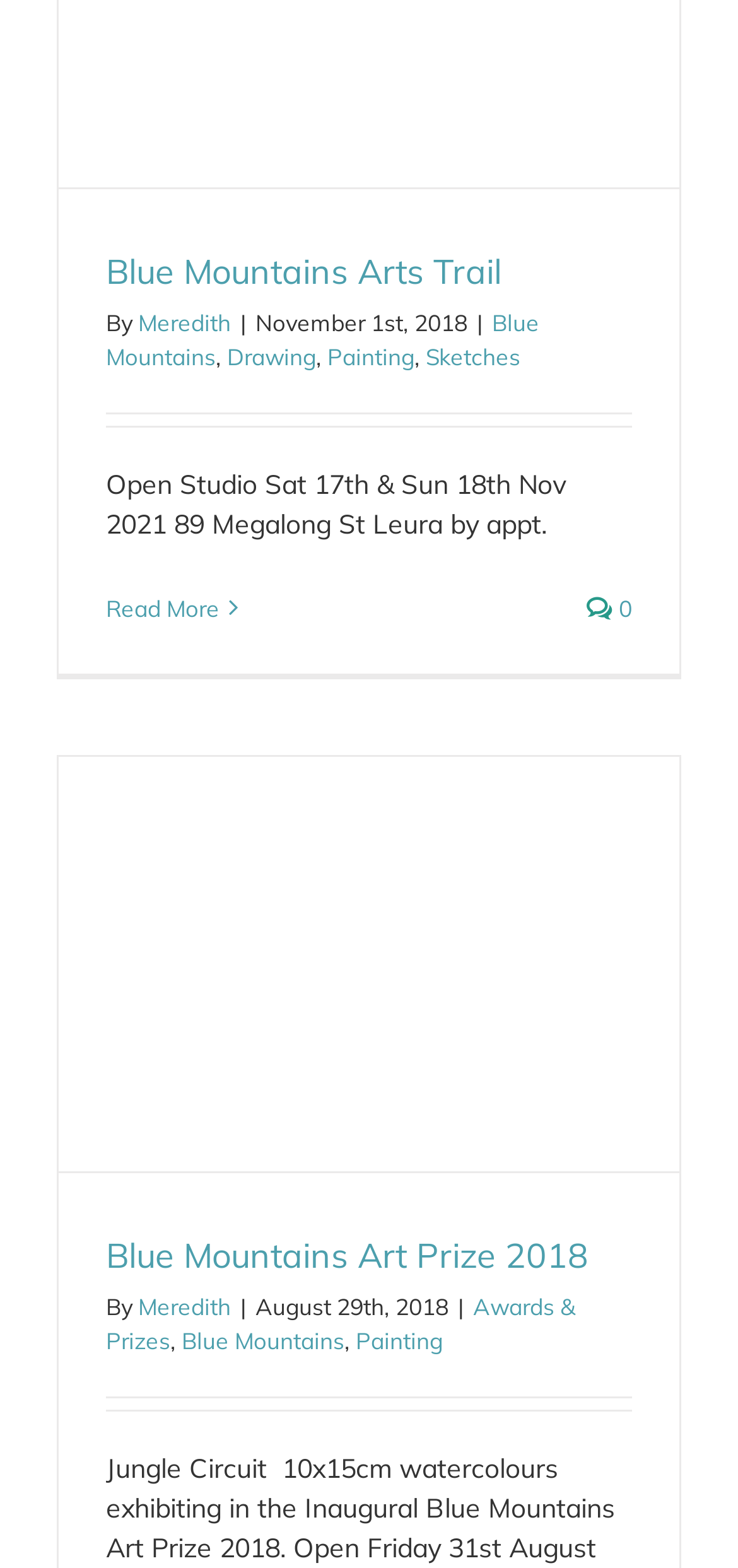Provide the bounding box coordinates of the area you need to click to execute the following instruction: "Open the link to Drawing".

[0.308, 0.218, 0.428, 0.236]